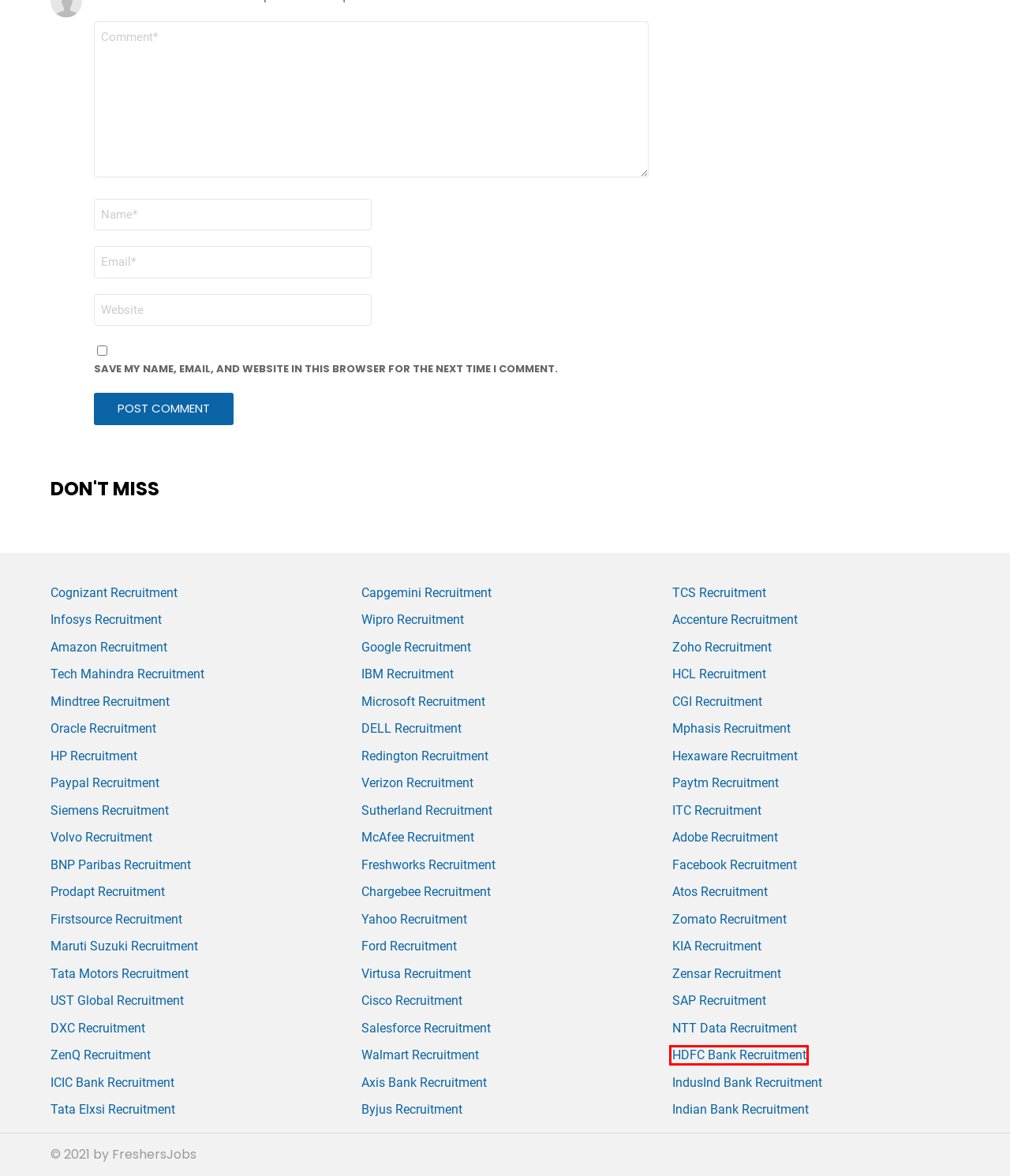Observe the screenshot of a webpage with a red bounding box highlighting an element. Choose the webpage description that accurately reflects the new page after the element within the bounding box is clicked. Here are the candidates:
A. Mphasis Recruitment | Mphasis Careers | Mphasis Jobs for Freshers
B. Capgemini Recruitment | Capgemini Careers | Capgemini Jobs for Freshers
C. Infosys Recruitment | Infosys Careers | Infosys Jobs for Freshers
D. HDFC Bank Recruitment | HDFC Bank Careers | HDFC Bank Jobs for Freshers
E. Sutherland Recruitment | Sutherland Careers | Sutherland Jobs for Freshers
F. McAfee Recruitment | McAfee Careers | McAfee Jobs for Freshers
G. Freshworks Recruitment | Freshworks Careers | Freshworks Jobs for Freshers
H. NTT Data Recruitment | NTT Data Careers | NTT Data Jobs for Freshers

D